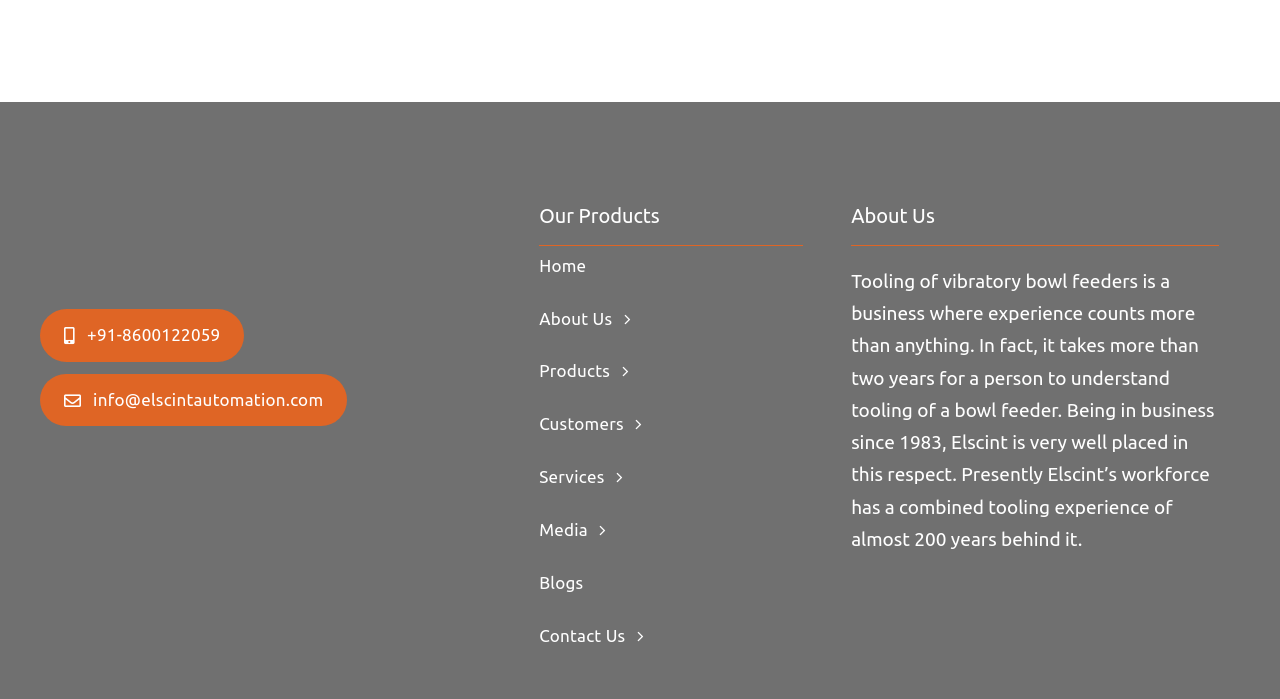Please find the bounding box coordinates of the element that needs to be clicked to perform the following instruction: "Read about Our Products". The bounding box coordinates should be four float numbers between 0 and 1, represented as [left, top, right, bottom].

[0.421, 0.289, 0.628, 0.329]